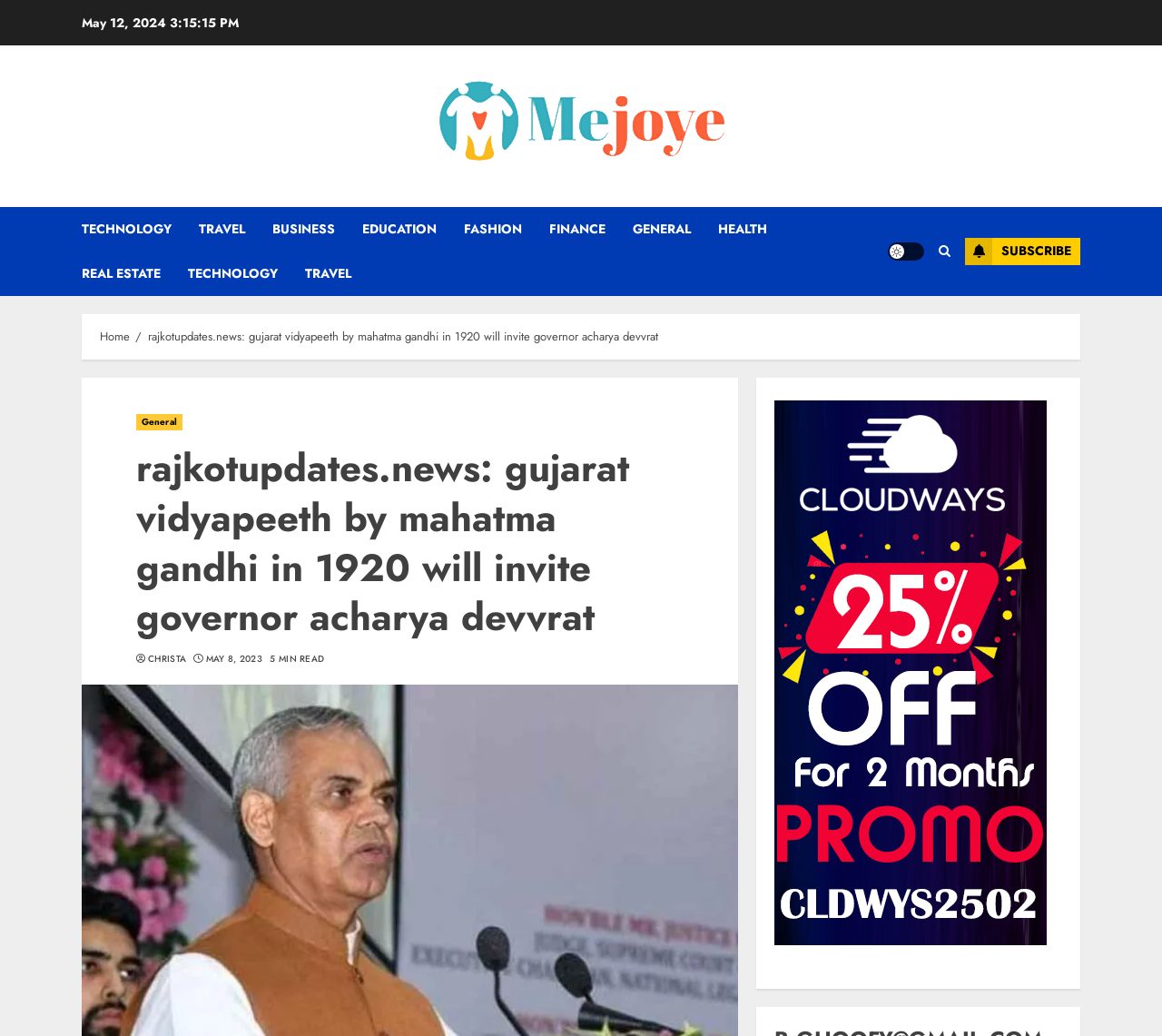Please determine the primary heading and provide its text.

rajkotupdates.news: gujarat vidyapeeth by mahatma gandhi in 1920 will invite governor acharya devvrat